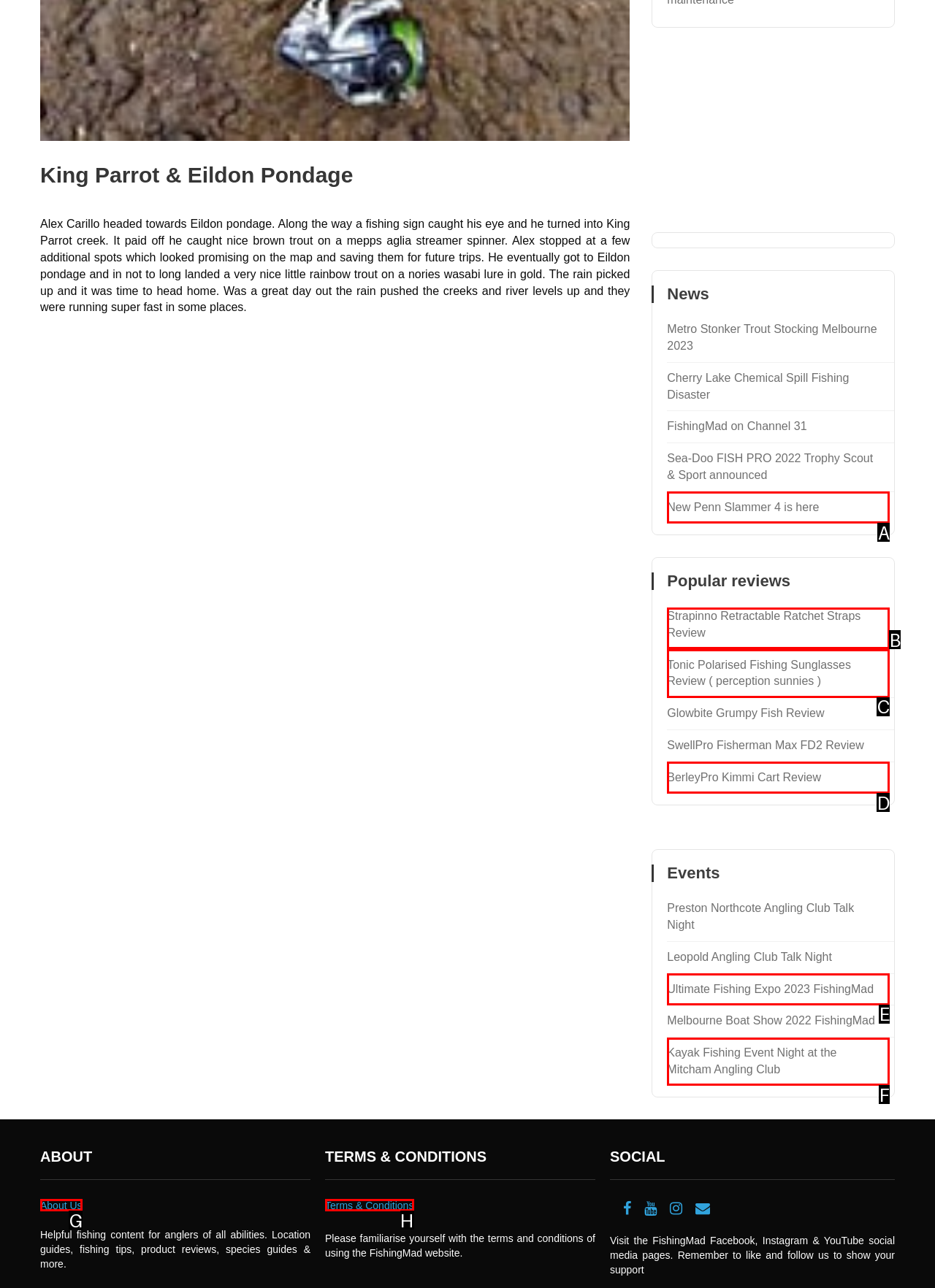Determine which HTML element fits the description: About Us. Answer with the letter corresponding to the correct choice.

G